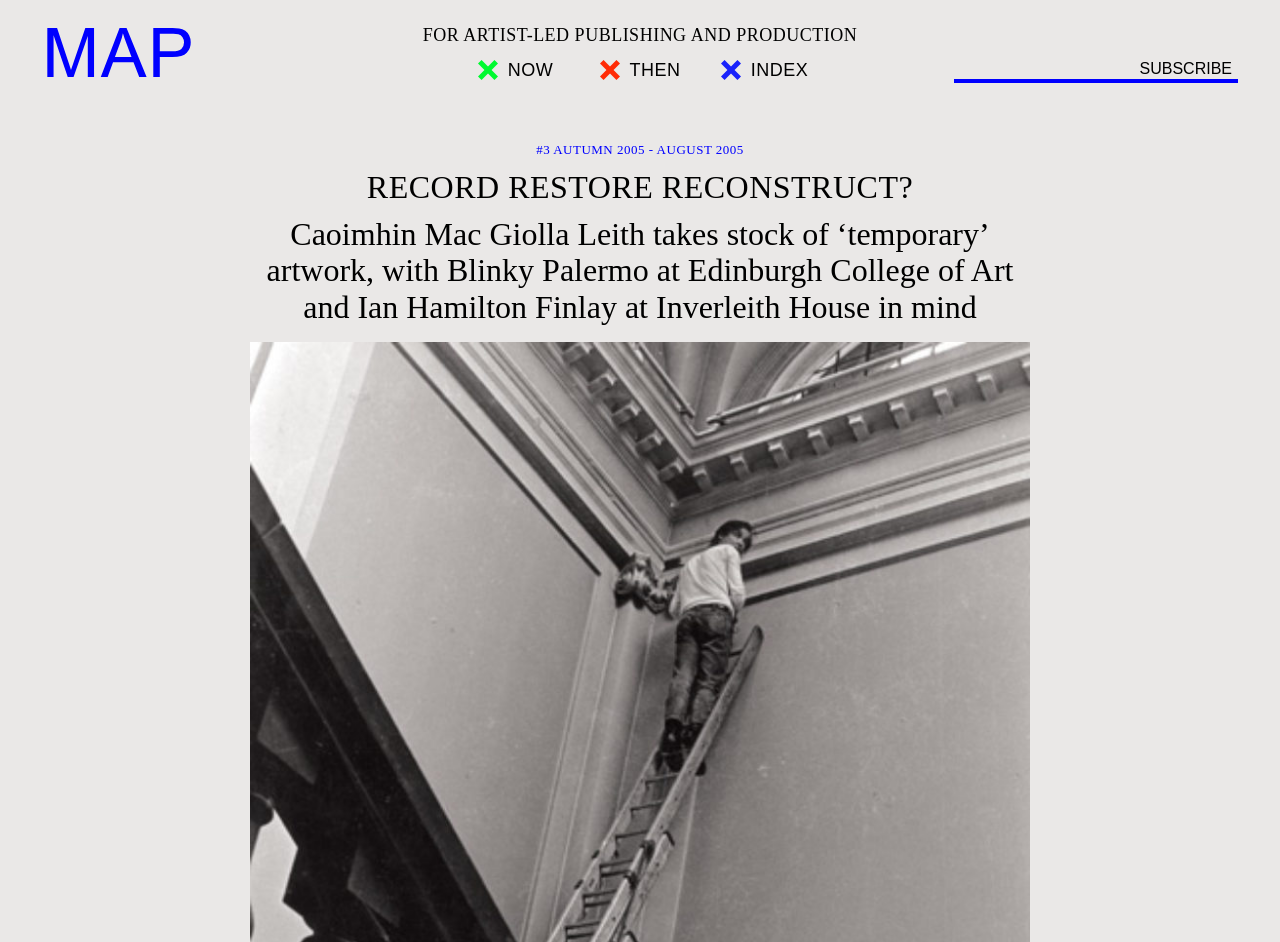Determine the bounding box coordinates for the area that needs to be clicked to fulfill this task: "Read the article about Caoimhin Mac Giolla Leith". The coordinates must be given as four float numbers between 0 and 1, i.e., [left, top, right, bottom].

[0.195, 0.229, 0.805, 0.346]